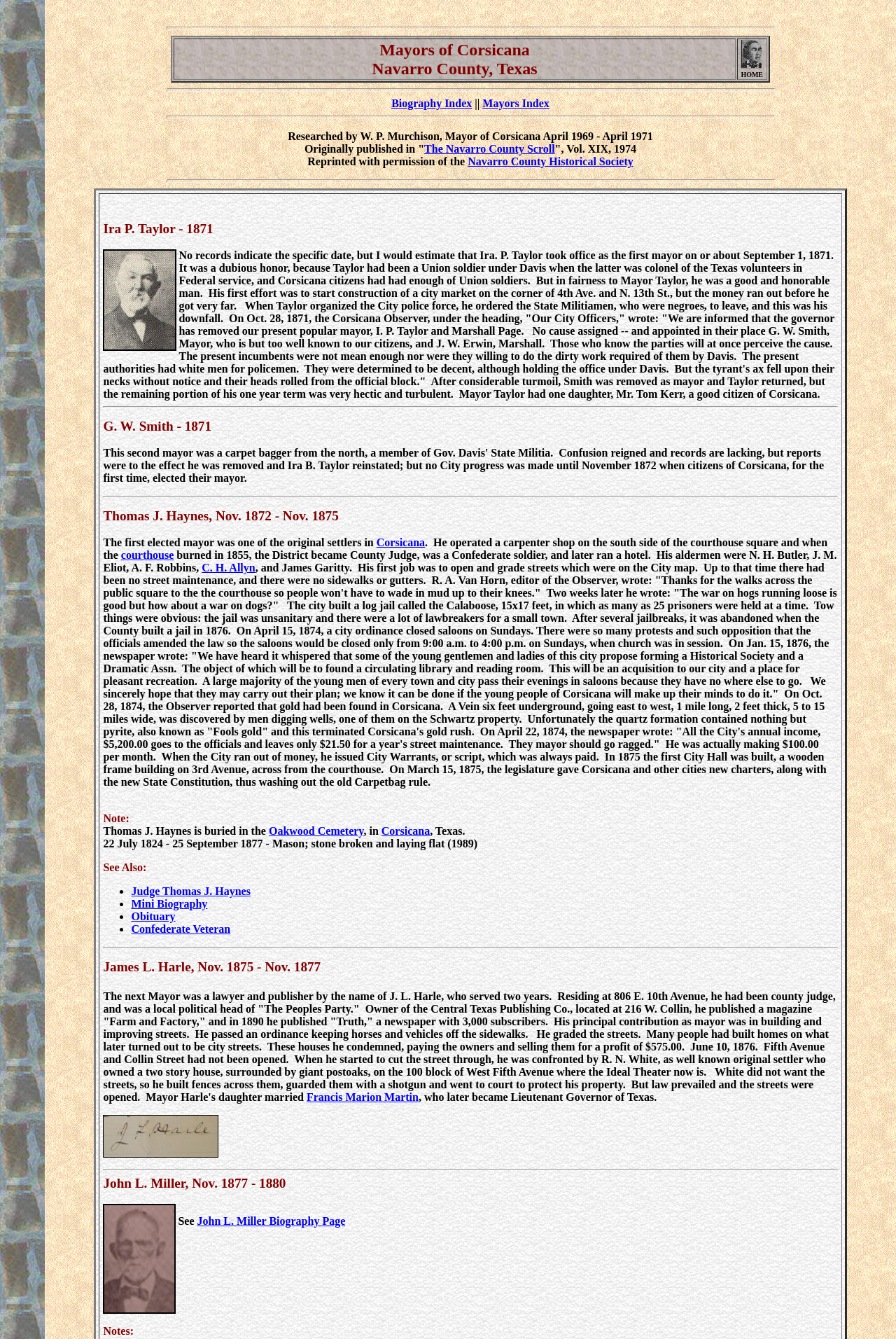Locate the bounding box coordinates of the region to be clicked to comply with the following instruction: "Click on the link 'The Navarro County Scroll'". The coordinates must be four float numbers between 0 and 1, in the form [left, top, right, bottom].

[0.473, 0.107, 0.619, 0.116]